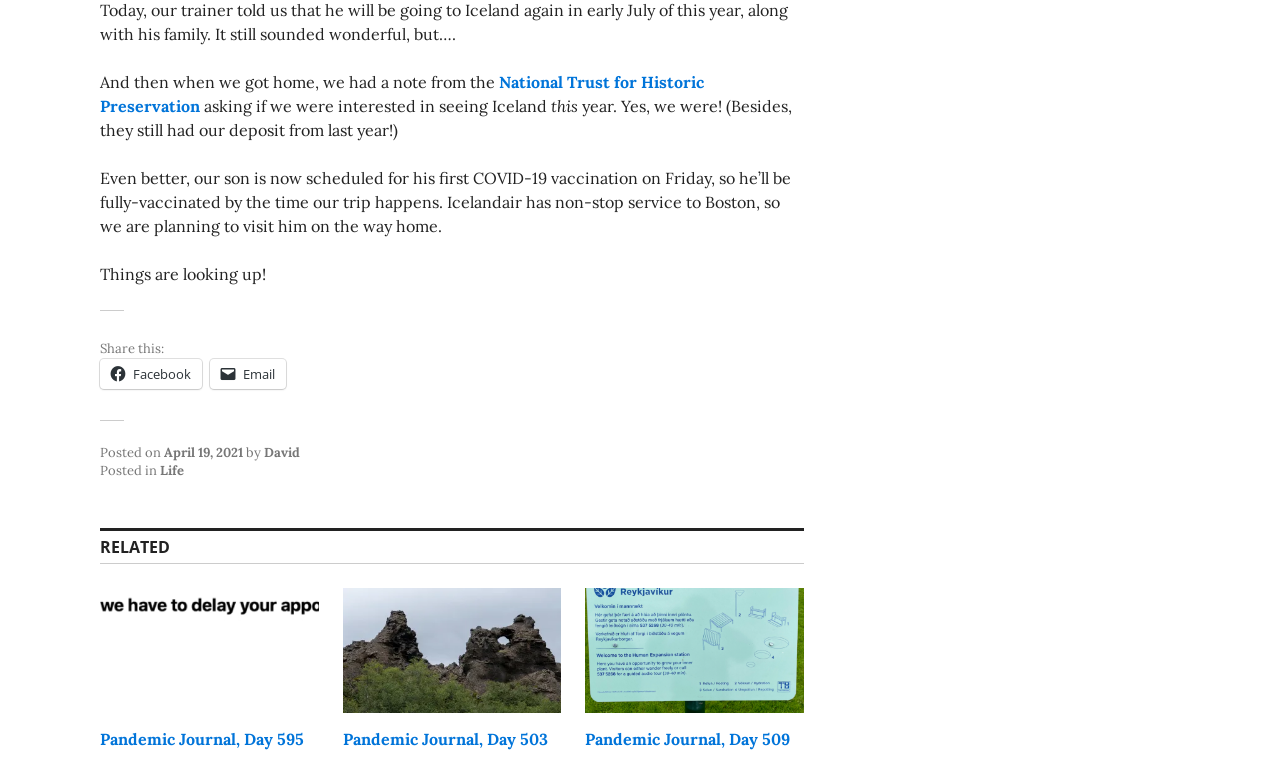Could you indicate the bounding box coordinates of the region to click in order to complete this instruction: "Share this on Facebook".

[0.078, 0.459, 0.158, 0.498]